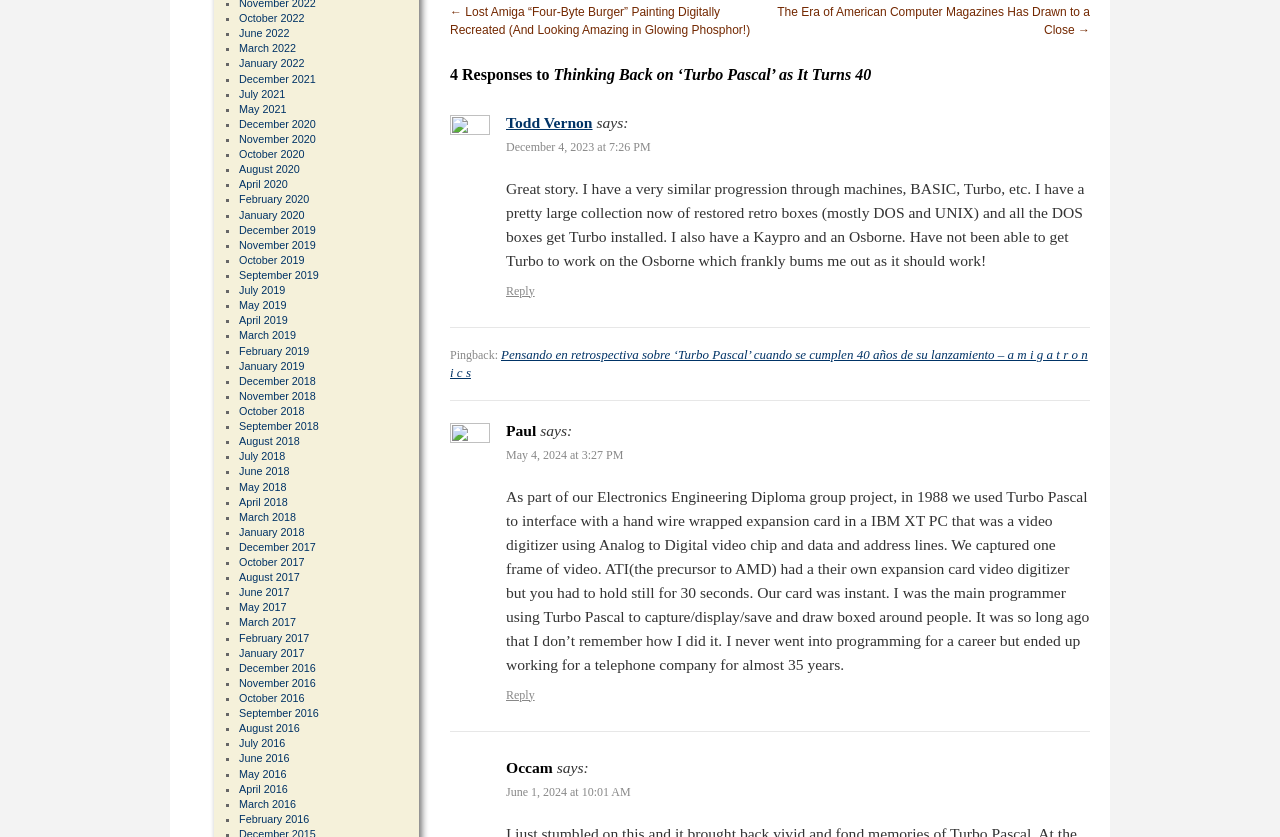Using the format (top-left x, top-left y, bottom-right x, bottom-right y), provide the bounding box coordinates for the described UI element. All values should be floating point numbers between 0 and 1: June 2018

[0.187, 0.556, 0.226, 0.57]